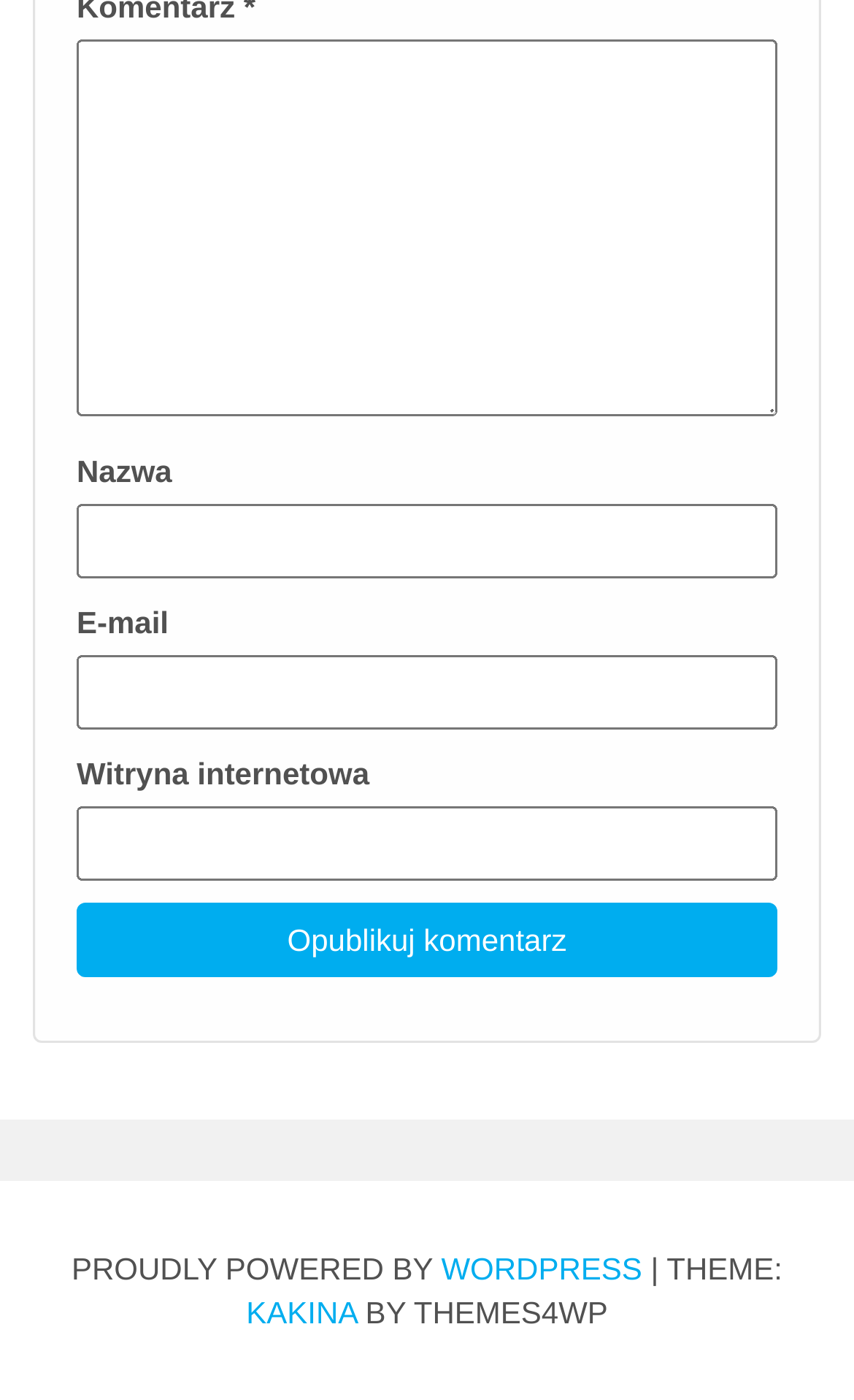What is the name of the website's theme?
Can you provide an in-depth and detailed response to the question?

The website's theme is mentioned at the bottom of the page, where it says 'THEME: KAKINA BY THEMES4WP'. This indicates that the theme used by the website is called KAKINA, created by THEMES4WP.